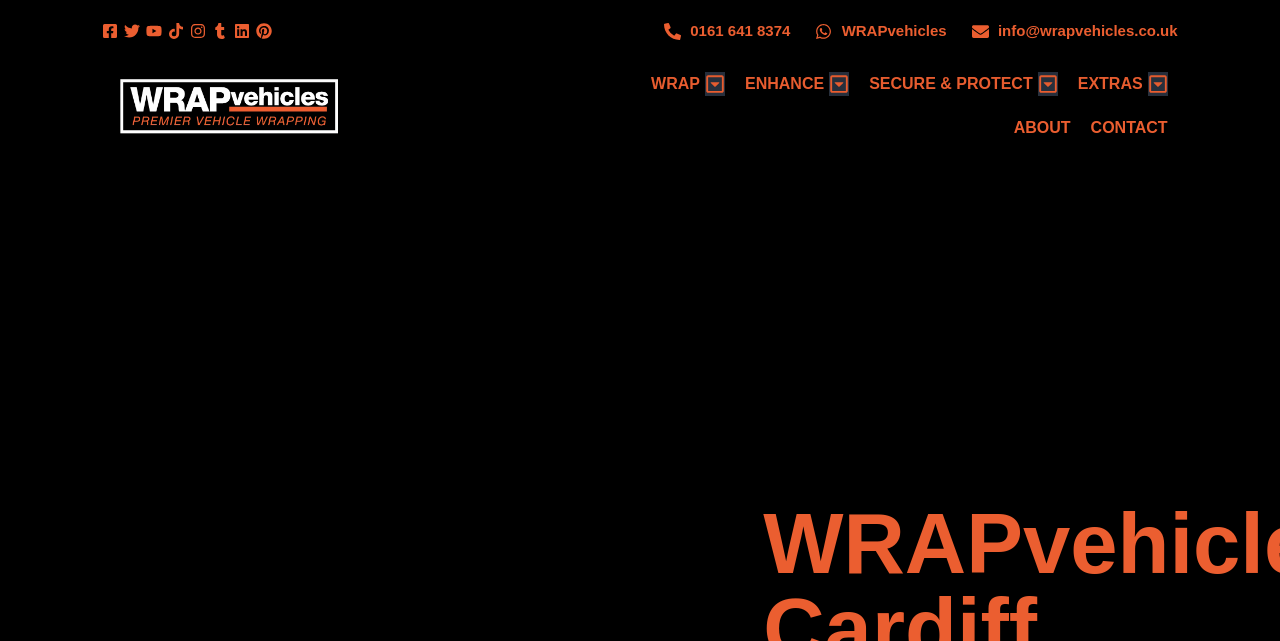Please find the bounding box for the UI component described as follows: "0161 641 8374".

[0.519, 0.031, 0.617, 0.066]